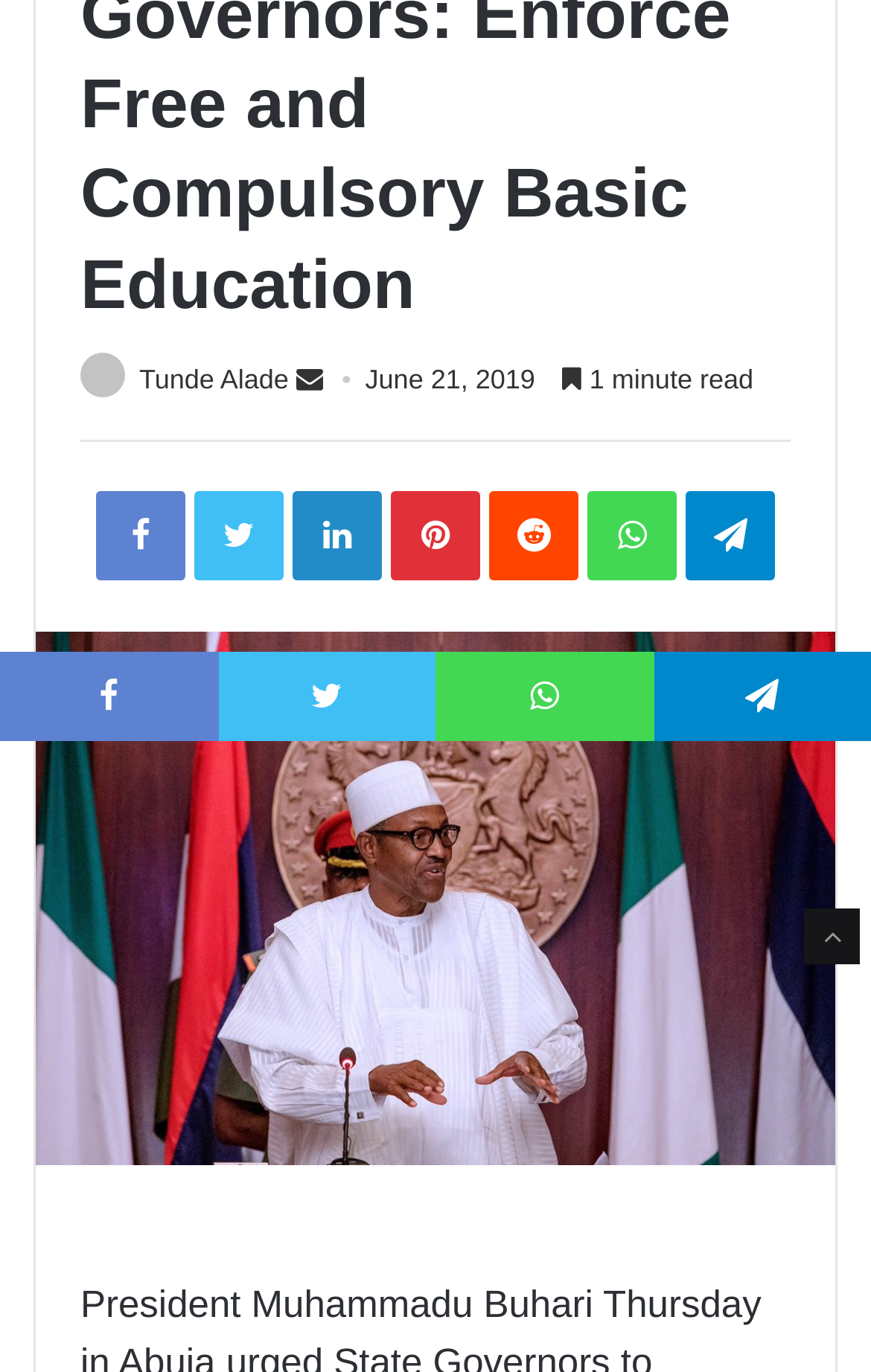Locate and provide the bounding box coordinates for the HTML element that matches this description: "parent_node: Menu".

[0.923, 0.662, 0.987, 0.703]